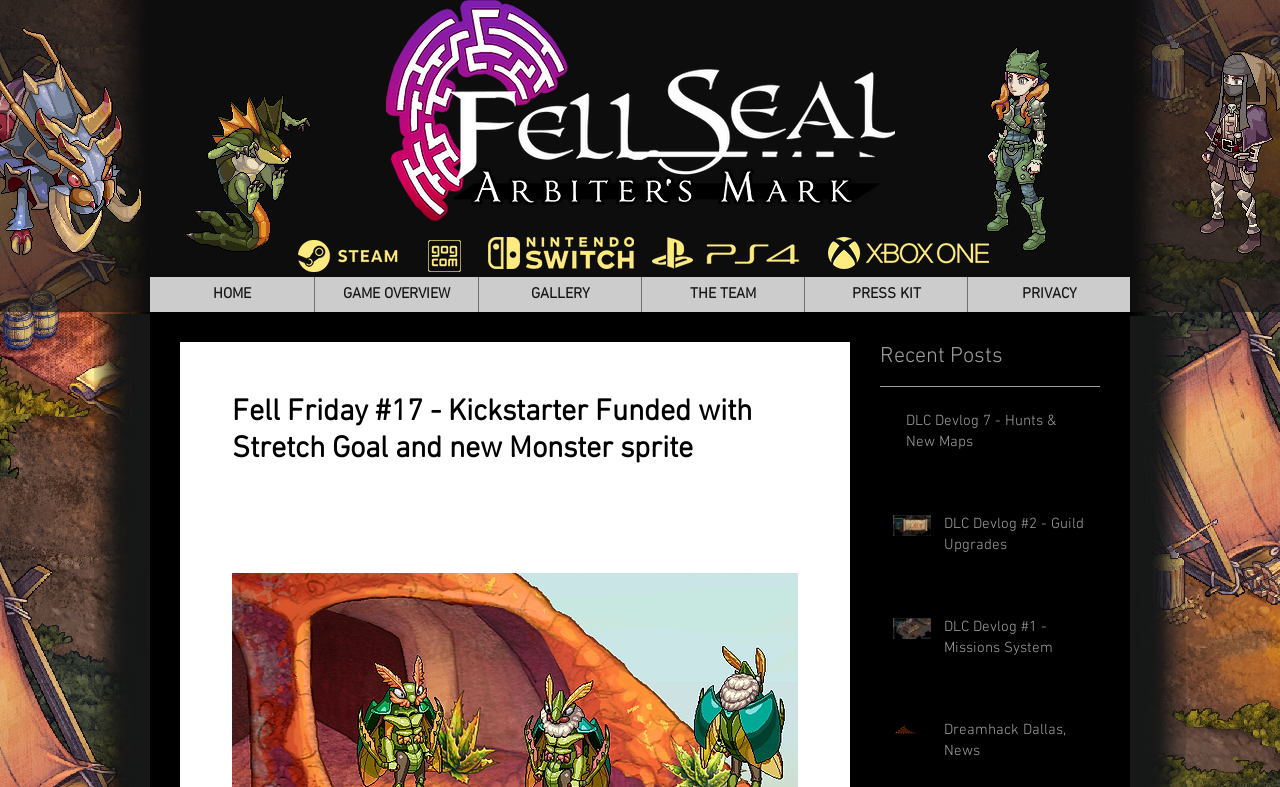Give a succinct answer to this question in a single word or phrase: 
What is the topic of the recent post 'DLC Devlog 7 - Hunts & New Maps'?

DLC development